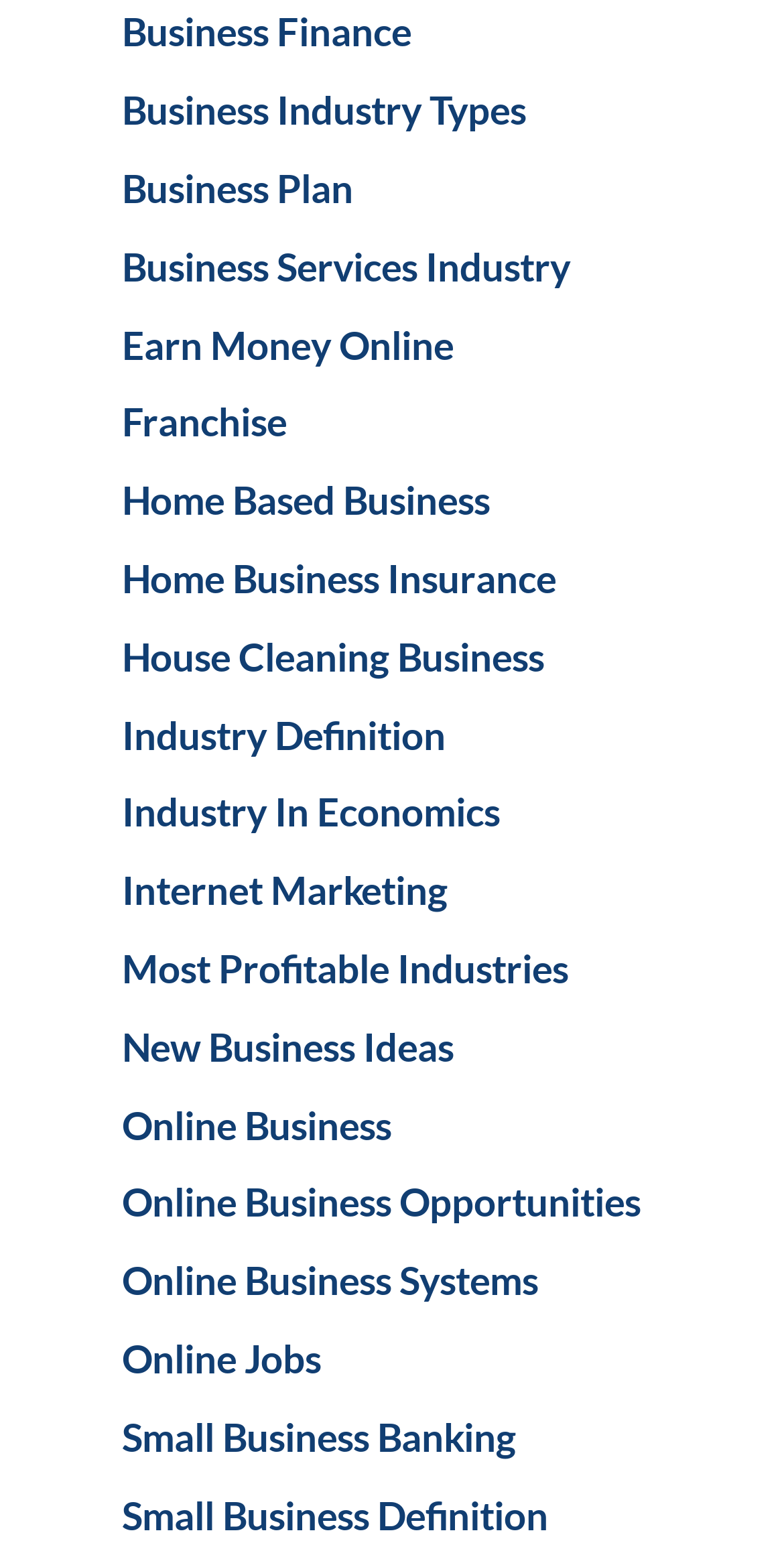Please mark the bounding box coordinates of the area that should be clicked to carry out the instruction: "Discover Small Business Definition".

[0.155, 0.965, 0.699, 0.995]